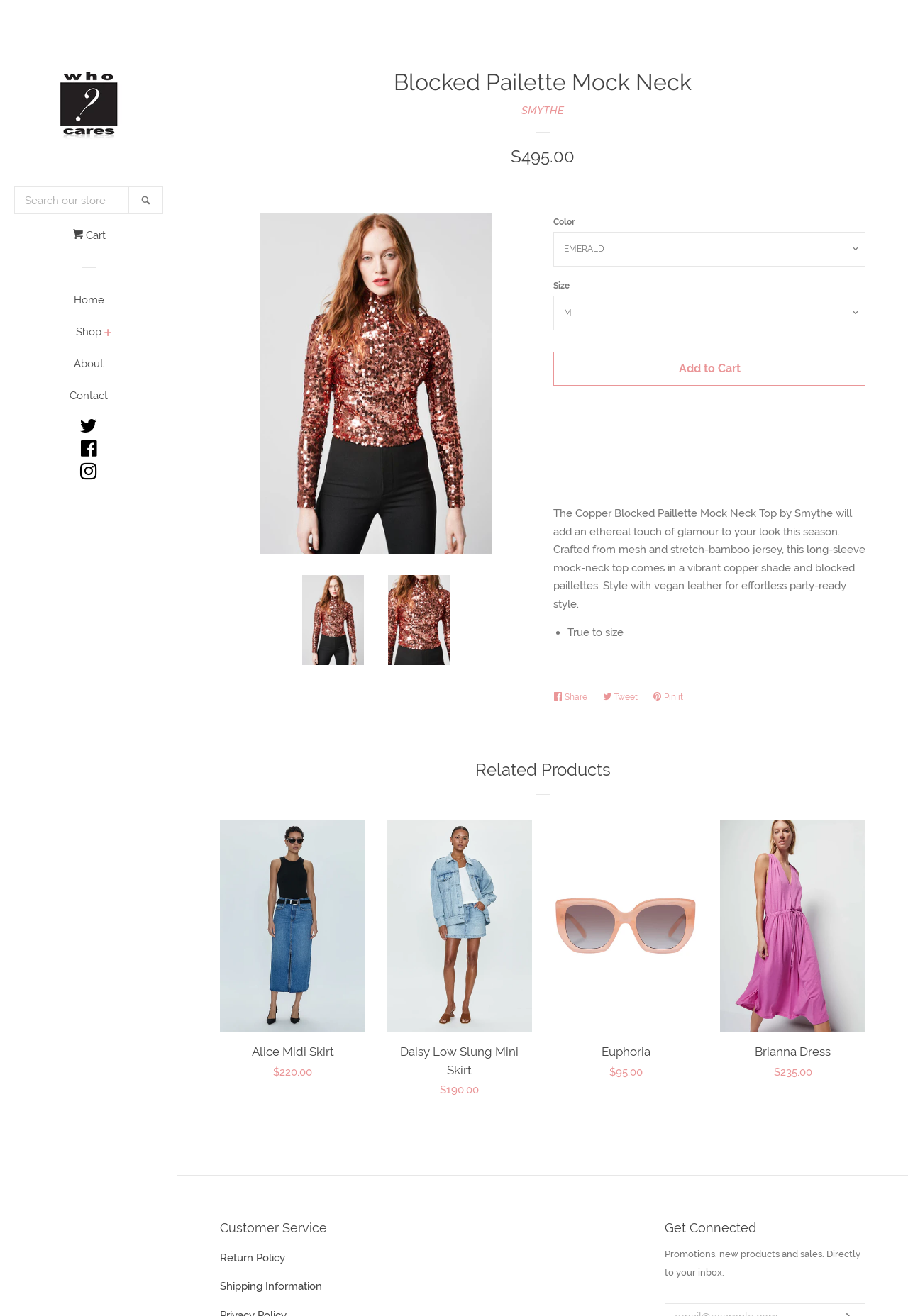Give the bounding box coordinates for the element described by: "Add to Cart".

[0.609, 0.267, 0.953, 0.293]